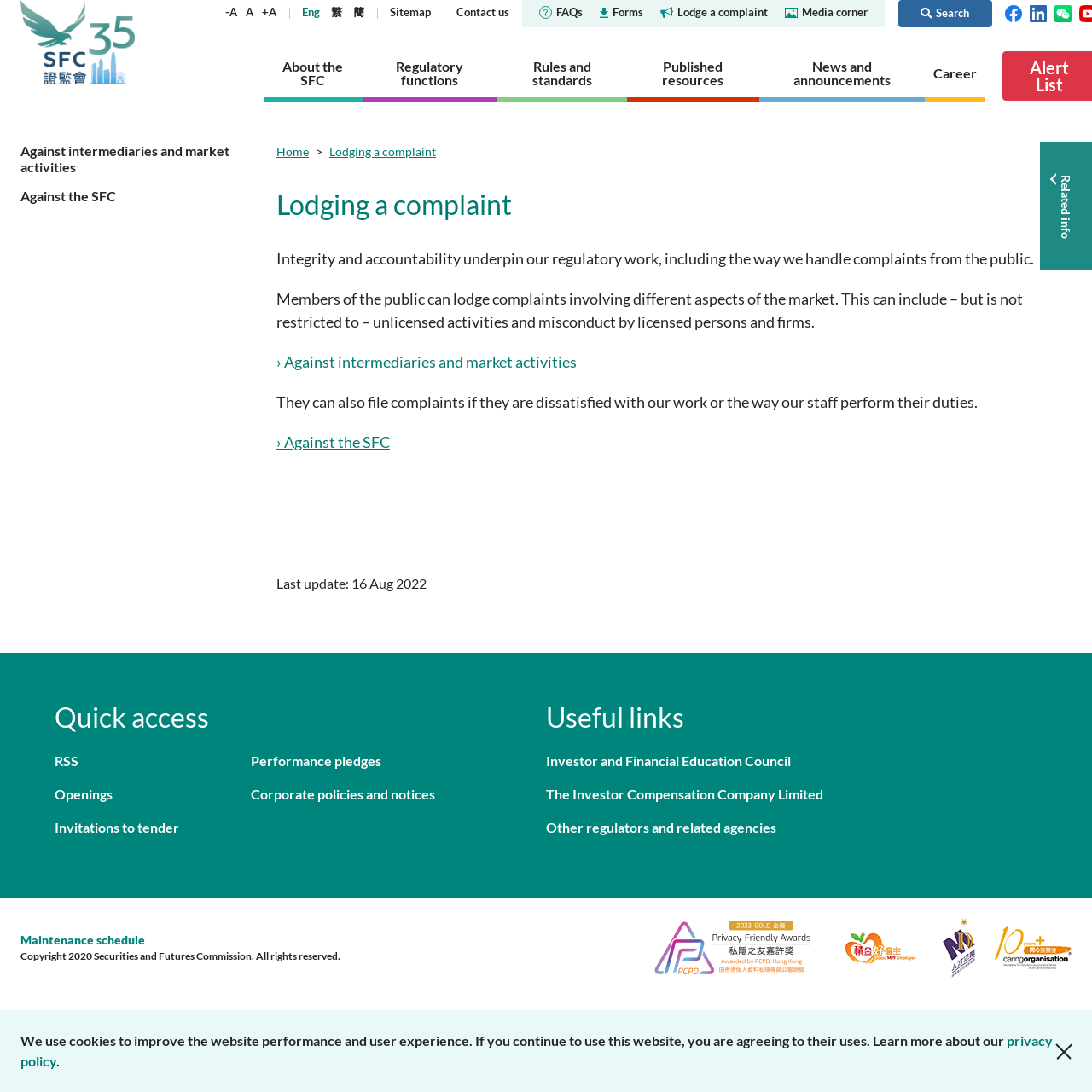What are the main categories of information available?
Refer to the image and offer an in-depth and detailed answer to the question.

The webpage is divided into several main categories, including 'About the SFC', 'Regulatory functions', 'Rules and standards', 'Published resources', 'News and announcements', and 'Career'. These categories are represented as links at the top of the webpage.